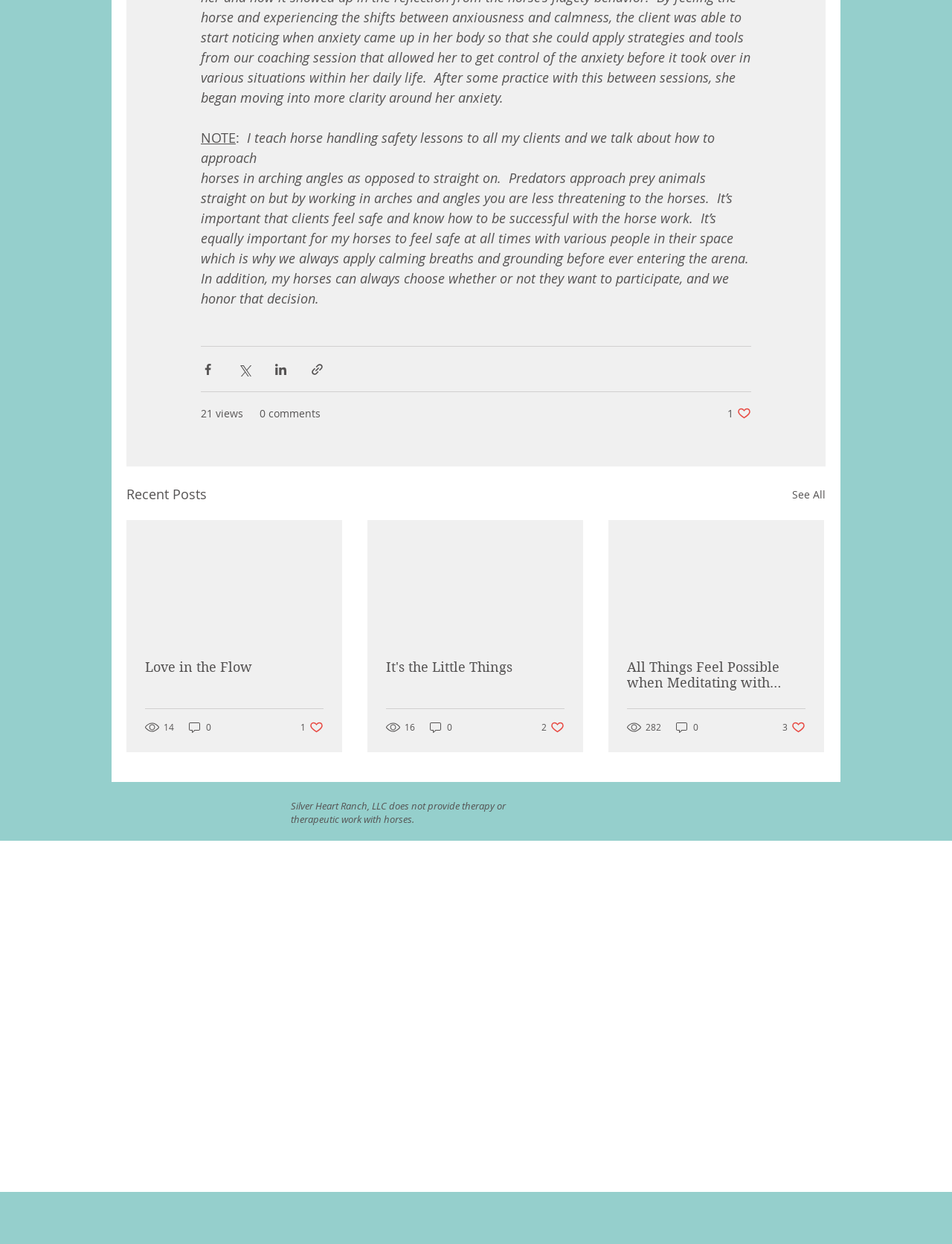Observe the image and answer the following question in detail: What is the name of the ranch?

I found the answer by looking at the text content of the webpage, specifically the StaticText element with the text 'Silver Heart Ranch, LLC does not provide therapy or therapeutic work with horses.'